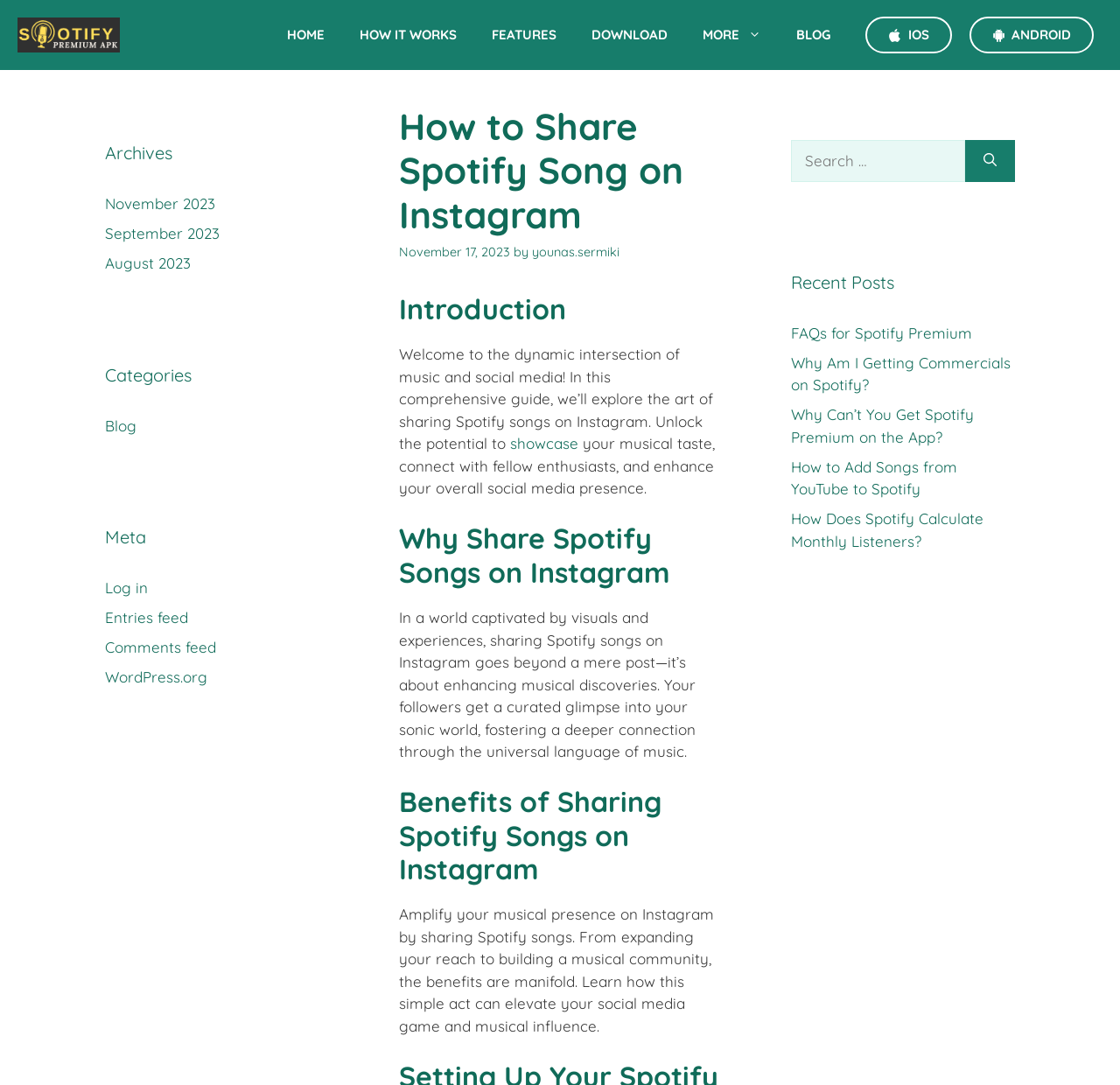Determine the bounding box coordinates (top-left x, top-left y, bottom-right x, bottom-right y) of the UI element described in the following text: Forum

None